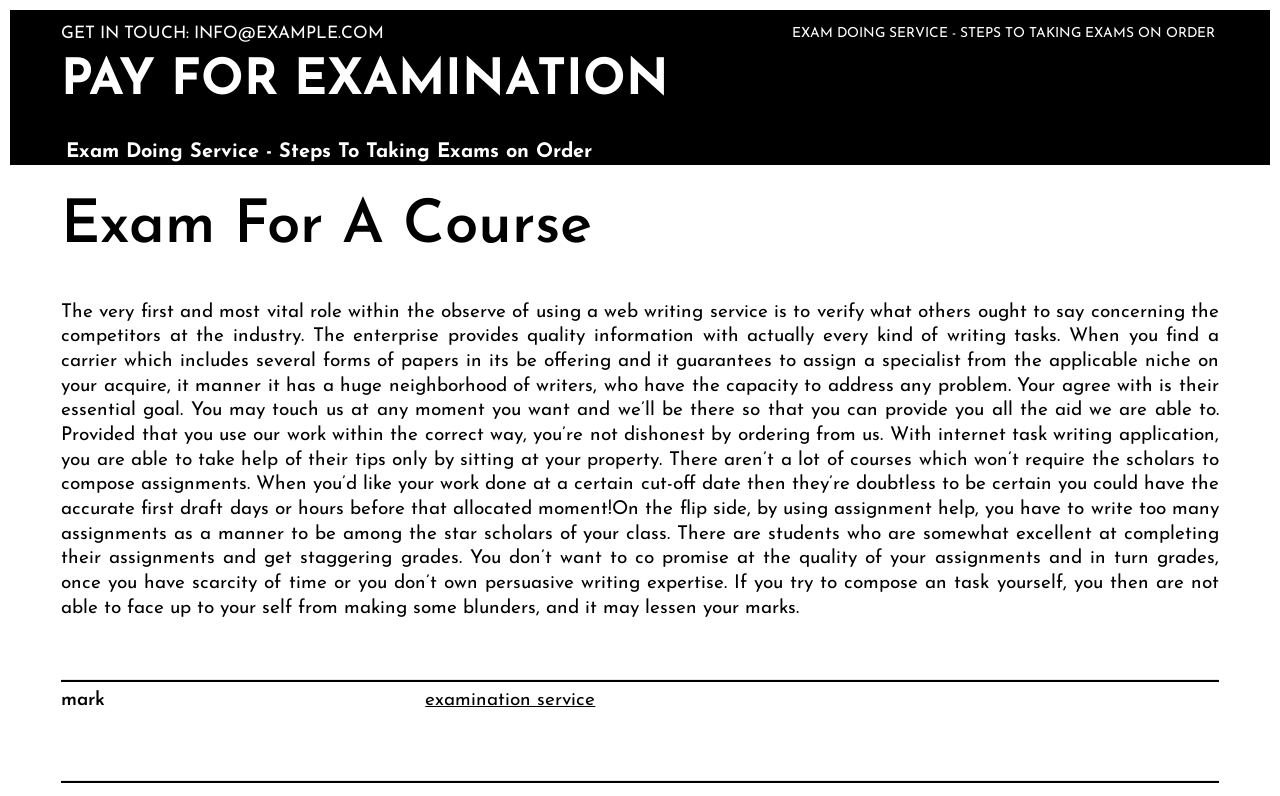Given the element description Pay For Examination, specify the bounding box coordinates of the corresponding UI element in the format (top-left x, top-left y, bottom-right x, bottom-right y). All values must be between 0 and 1.

[0.048, 0.07, 0.523, 0.134]